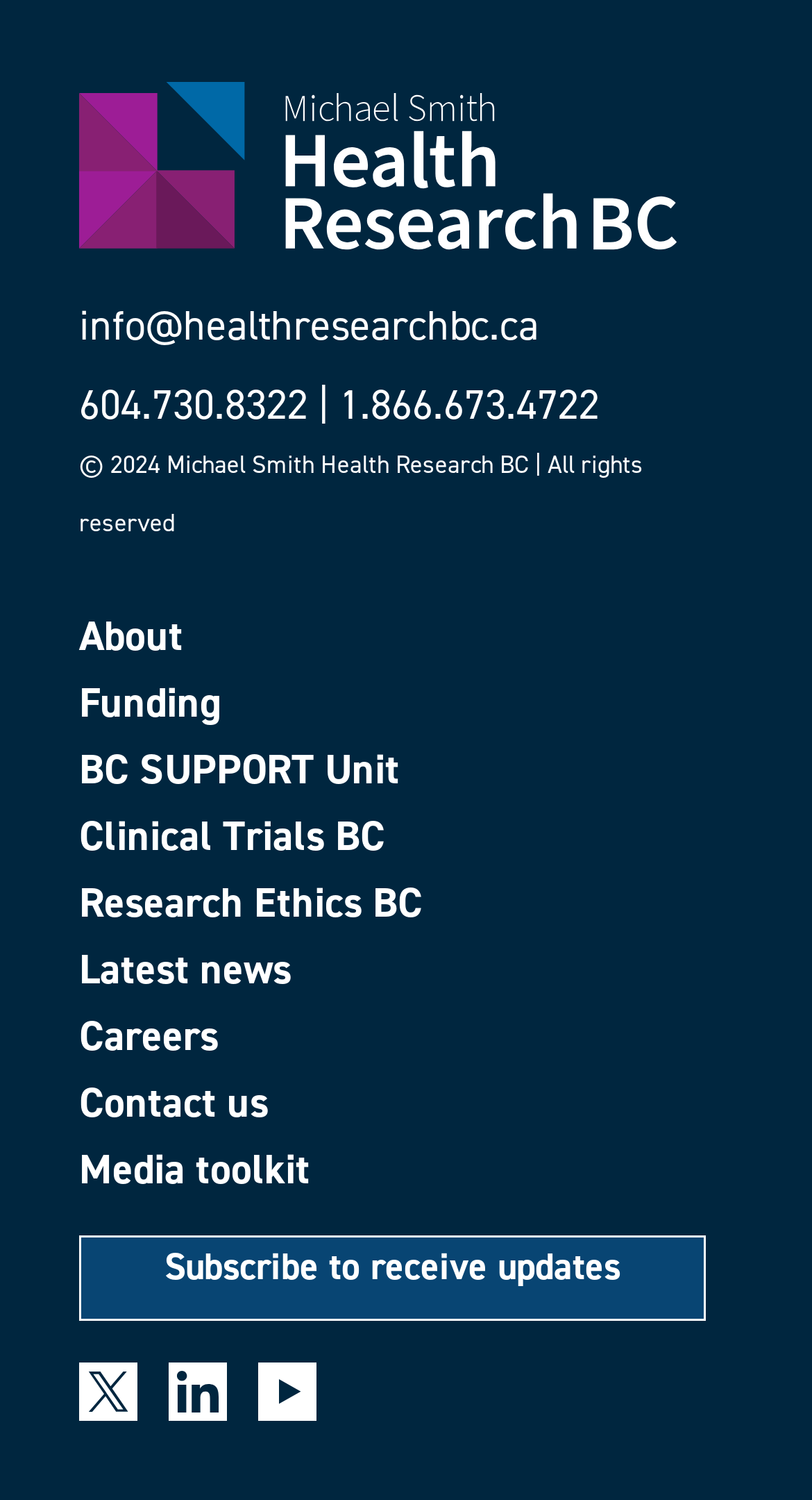Provide the bounding box coordinates for the specified HTML element described in this description: "Subscribe to receive updates". The coordinates should be four float numbers ranging from 0 to 1, in the format [left, top, right, bottom].

[0.203, 0.828, 0.764, 0.862]